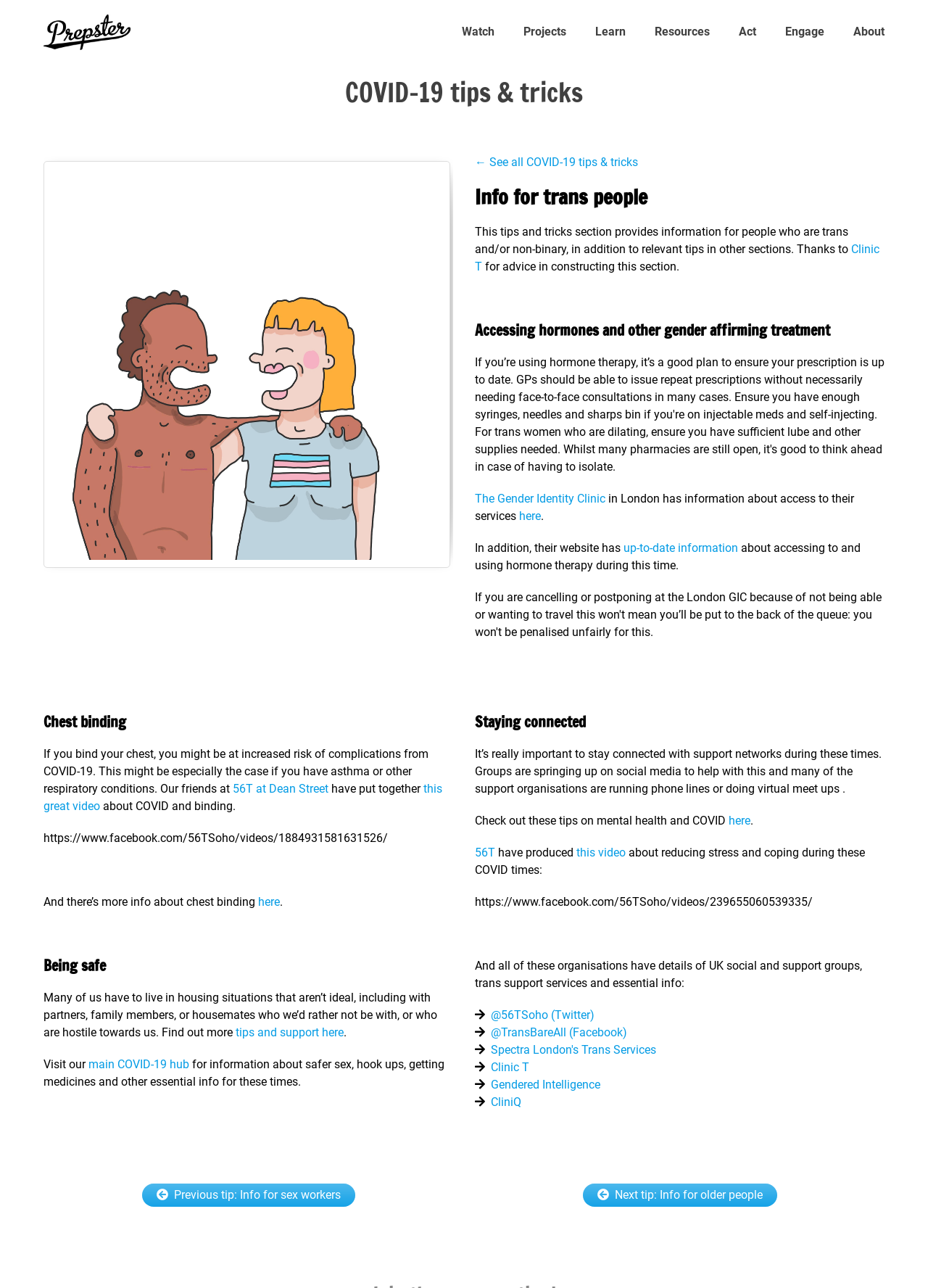Find the bounding box coordinates of the clickable region needed to perform the following instruction: "Get more information about chest binding". The coordinates should be provided as four float numbers between 0 and 1, i.e., [left, top, right, bottom].

[0.047, 0.58, 0.462, 0.618]